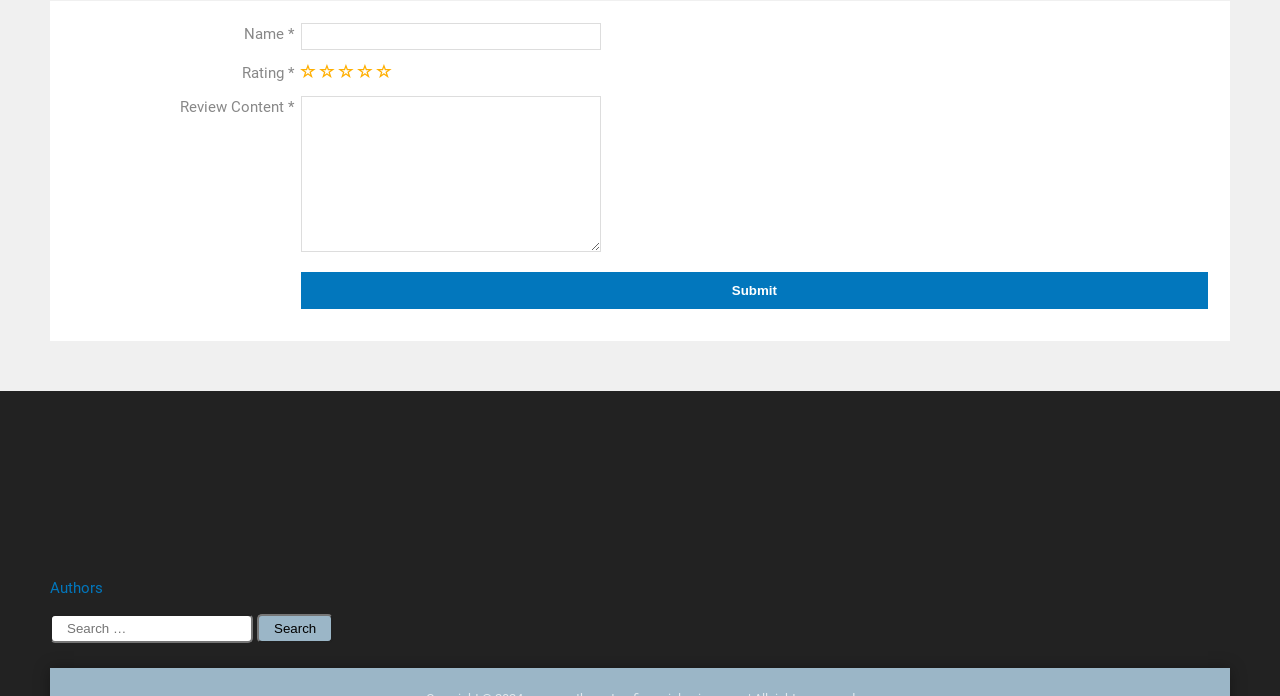Reply to the question with a single word or phrase:
What is the function of the button in the fourth row?

Submit